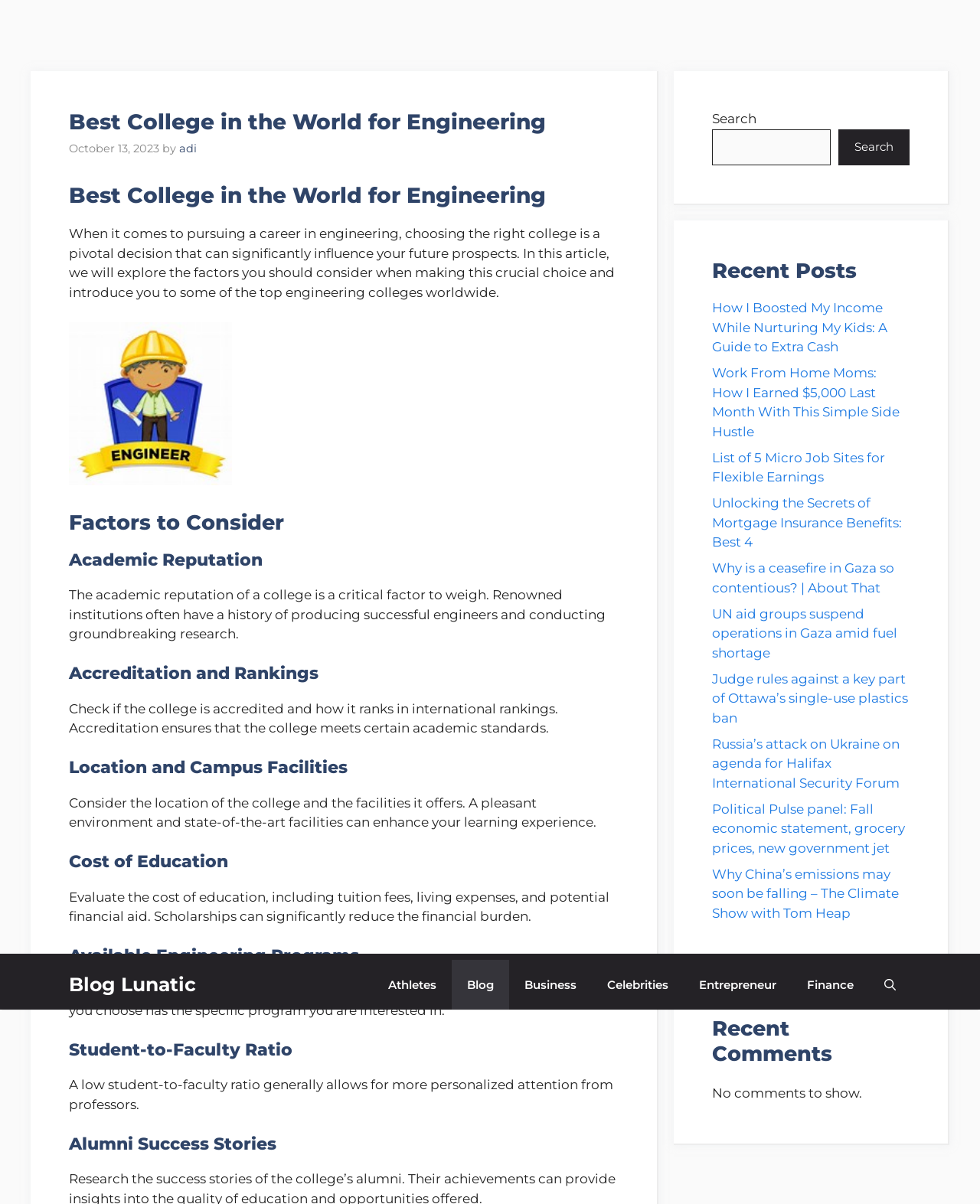Examine the image and give a thorough answer to the following question:
How many top-ranked engineering colleges are mentioned in the webpage?

The webpage mentions five top-ranked engineering colleges worldwide, including Massachusetts Institute of Technology (MIT), Stanford University, Imperial College London, National University of Singapore (NUS), and ETH Zurich.